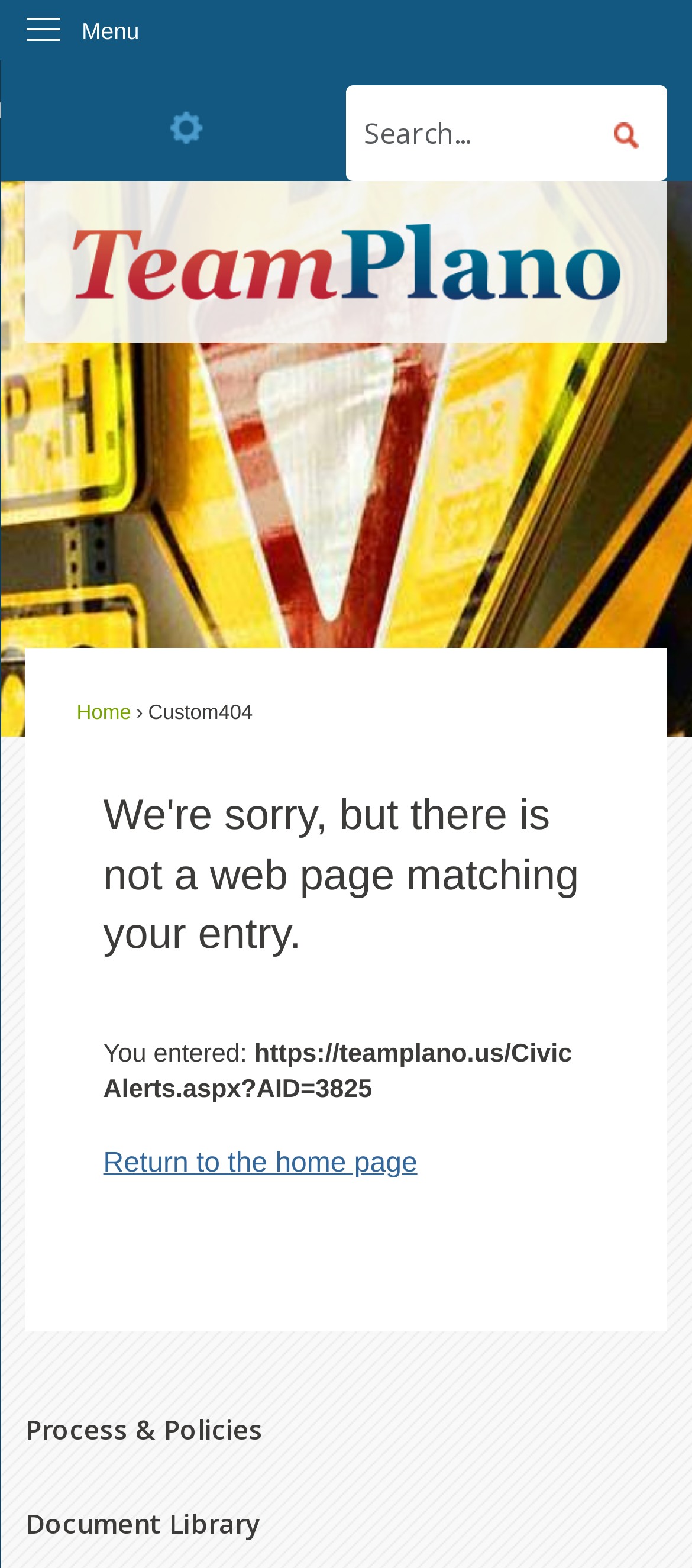Write an extensive caption that covers every aspect of the webpage.

This webpage appears to be a custom 404 error page for Team Plano, TX, and CivicEngage. At the top left corner, there is a "Skip to Main Content" link. Next to it, a vertical menu with a "Menu" label is located. 

Below the menu, there are two regions: "Site Tools" and "Search". The "Site Tools" region is on the left and contains a button with a "Site Tools" label and an image. The "Search" region is on the right and consists of a search textbox, a "Search" button with an image, and a status indicator.

Further down, there is a prominent "Click to Home" heading with a link and an image. Below it, there are two links: "Home" and a link with the text "Custom404". 

The main content of the page is a table with a single row and cell, which contains a message indicating that the requested webpage is not available. The message is divided into three sections: an apology for the unavailable page, the URL that was entered, and a link to return to the home page.

At the bottom of the page, there is a menu item labeled "Process & Policies" with a link.